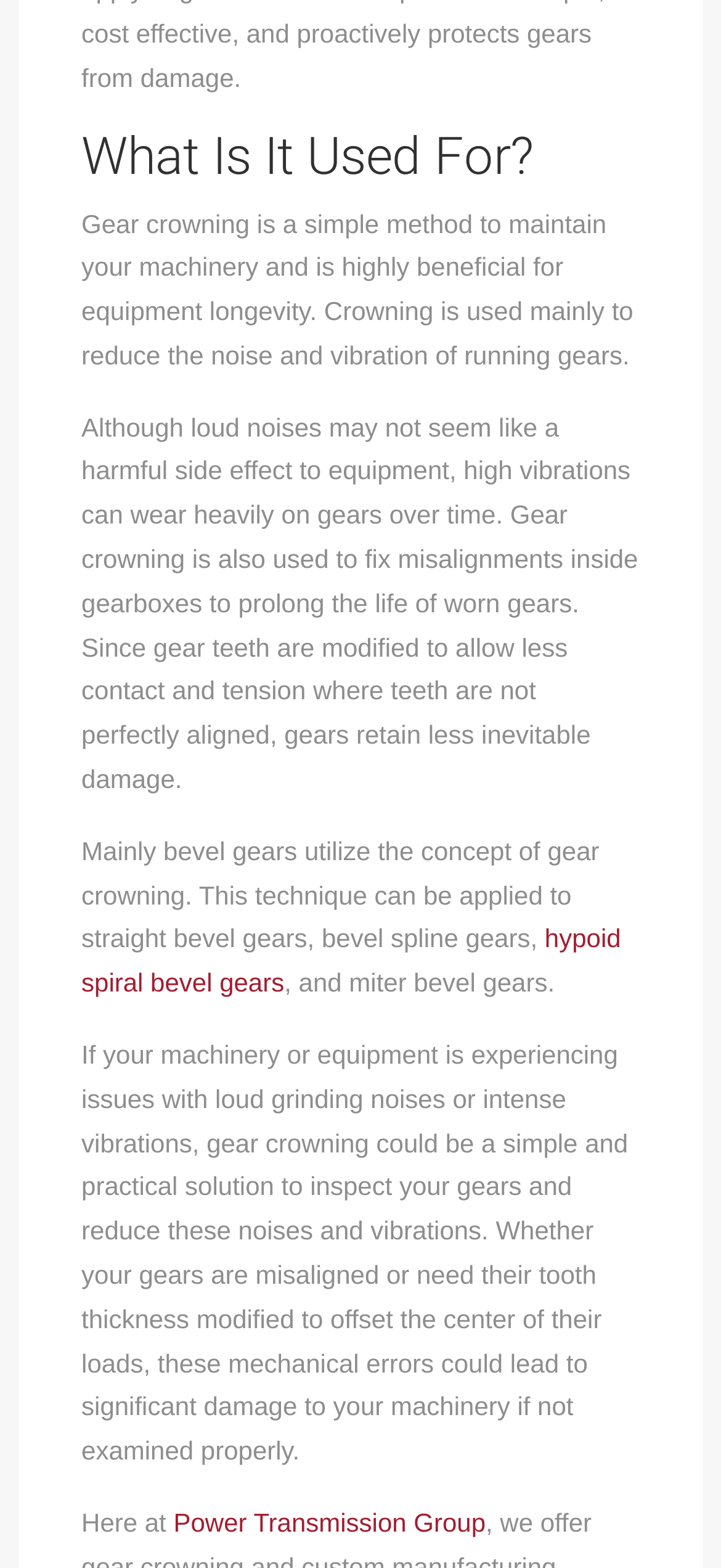Identify the bounding box of the UI component described as: "Power Transmission Group".

[0.241, 0.961, 0.674, 0.98]